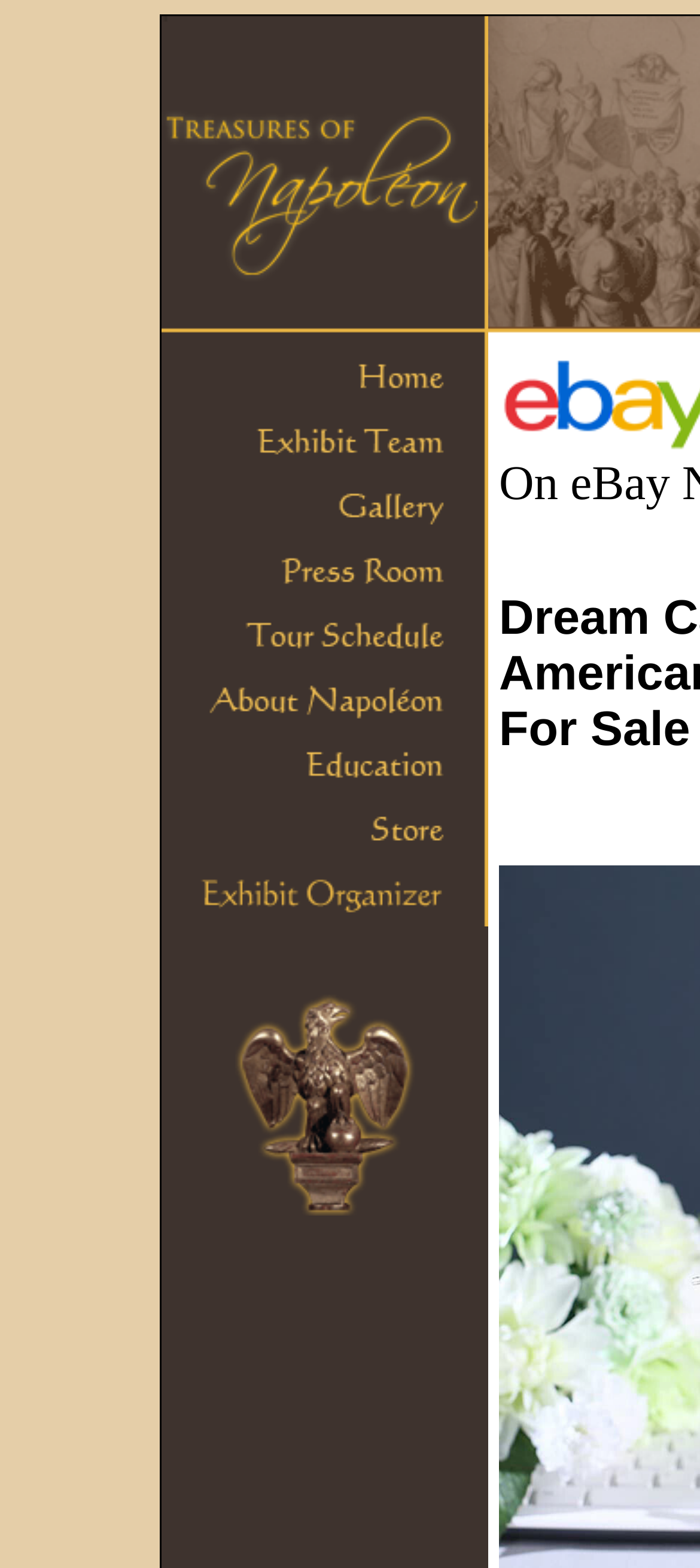How many elements are inside the root element?
Give a comprehensive and detailed explanation for the question.

By counting the child elements of the root element, I found 14 elements, including the image, links, and the table cell.